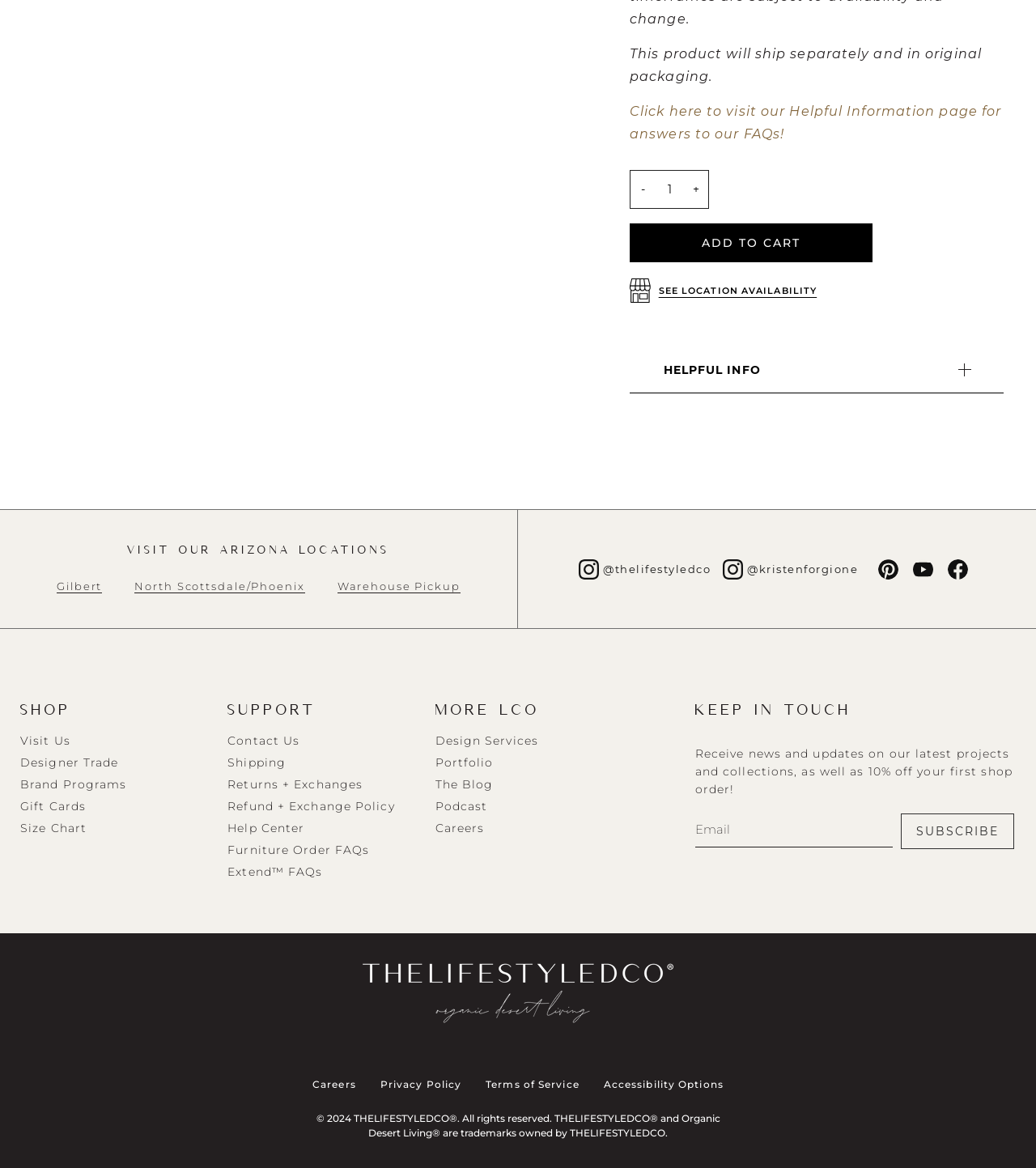What is the link 'HELPFUL INFO' used for?
Based on the image, answer the question with a single word or brief phrase.

To access helpful information